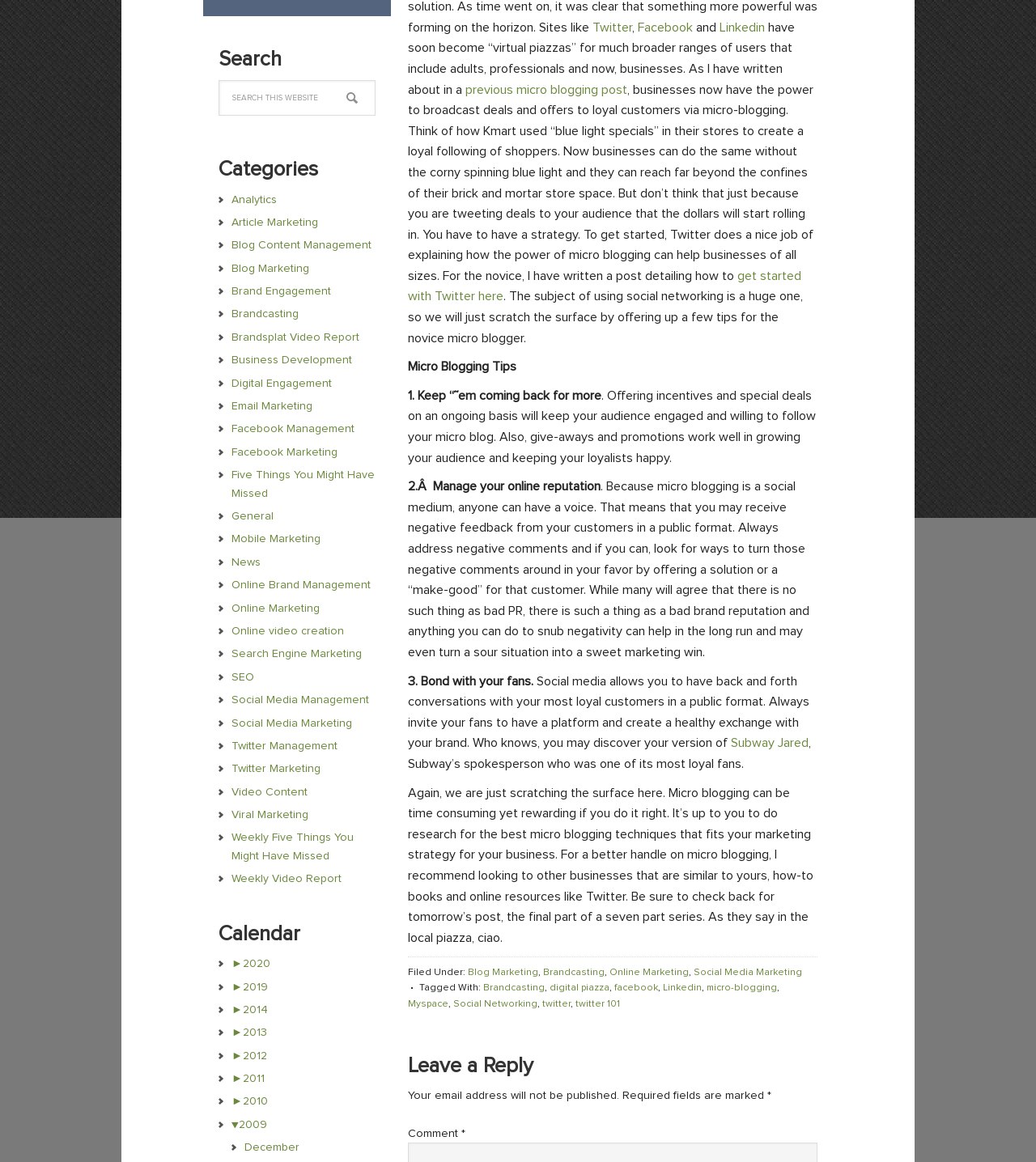Find and provide the bounding box coordinates for the UI element described with: "Article Marketing".

[0.223, 0.187, 0.307, 0.196]